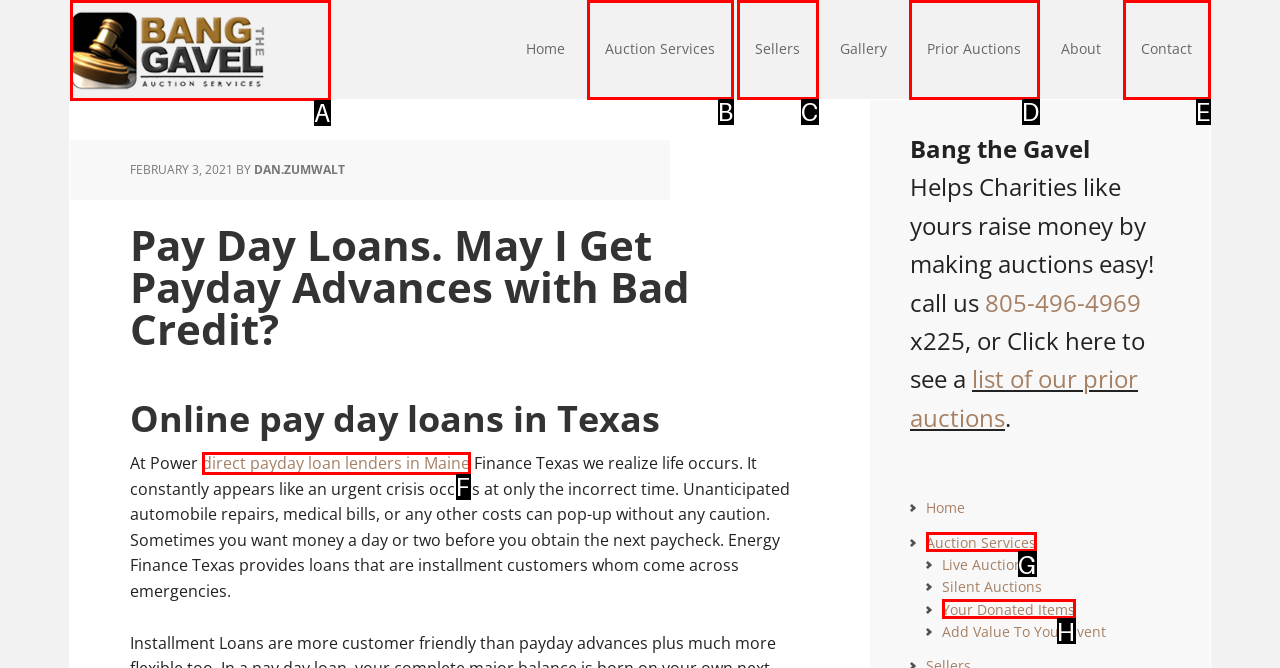Tell me which option I should click to complete the following task: Click the 'Bang The Gavel' link Answer with the option's letter from the given choices directly.

A